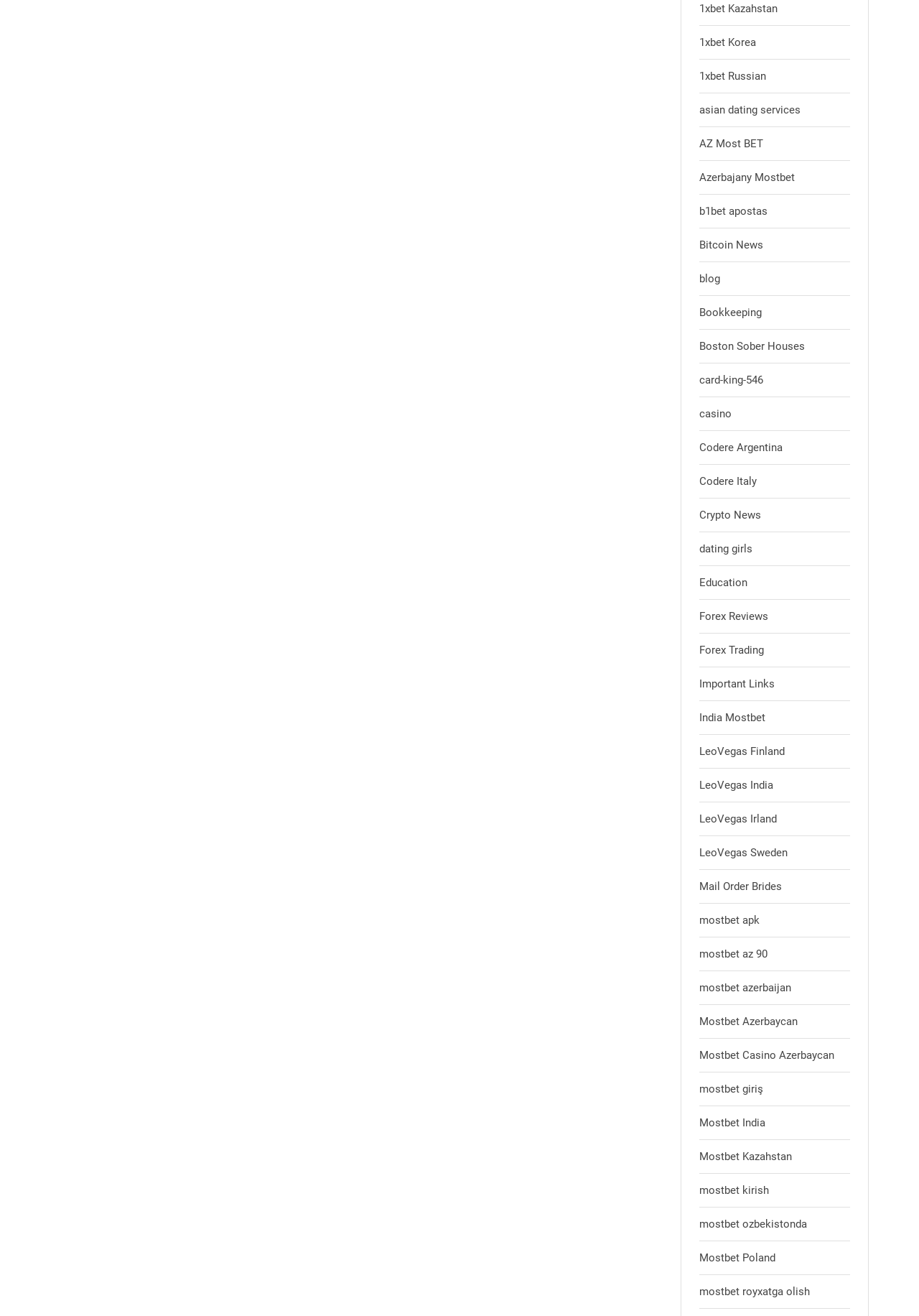Locate the bounding box coordinates of the element I should click to achieve the following instruction: "read Bitcoin News".

[0.761, 0.181, 0.83, 0.191]